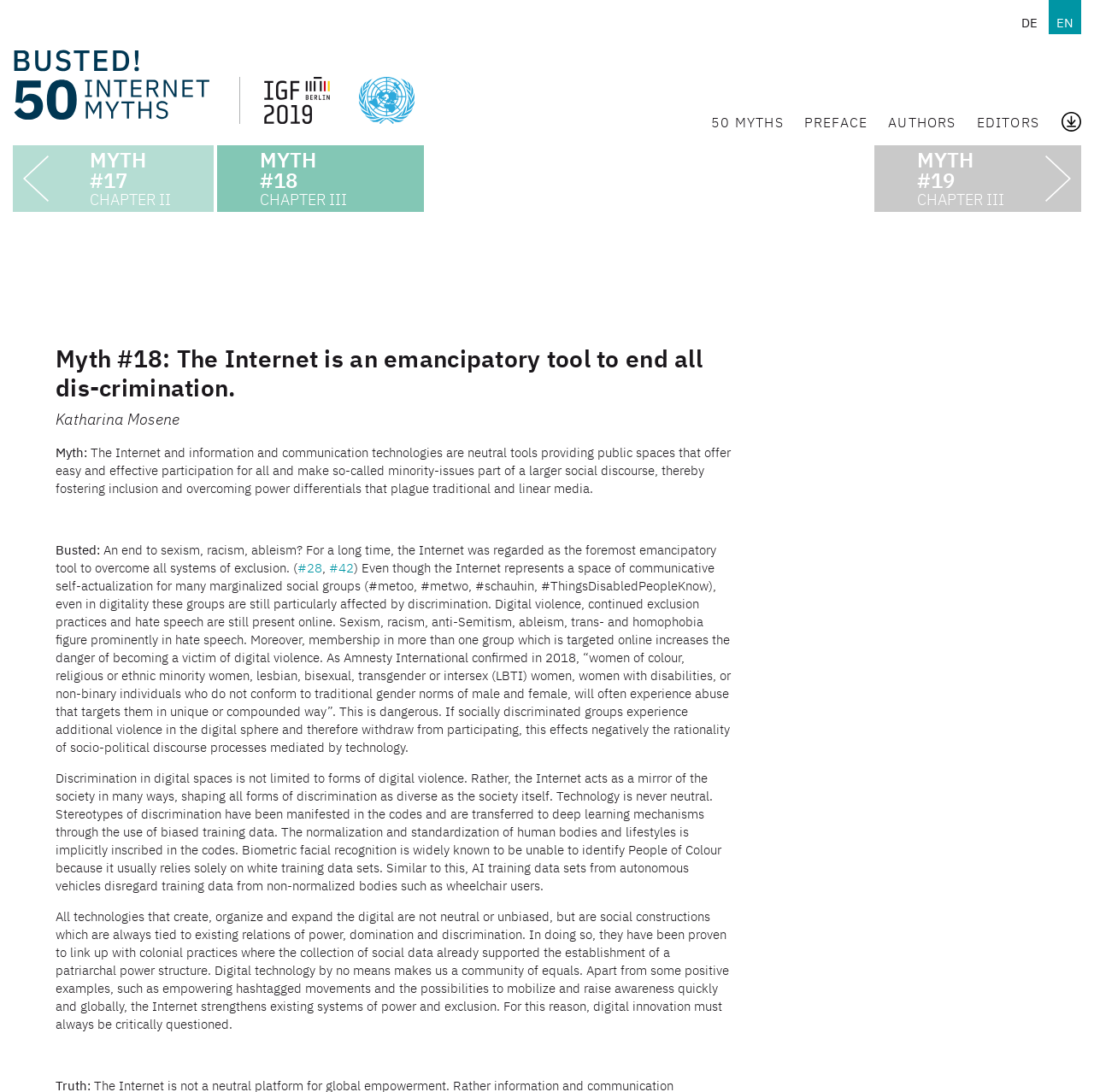What is the title of Chapter I?
Please give a detailed answer to the question using the information shown in the image.

I determined the title of Chapter I by looking at the static text element with the bounding box coordinates [0.031, 0.165, 0.106, 0.177], which contains the text 'Rights and Rules'.